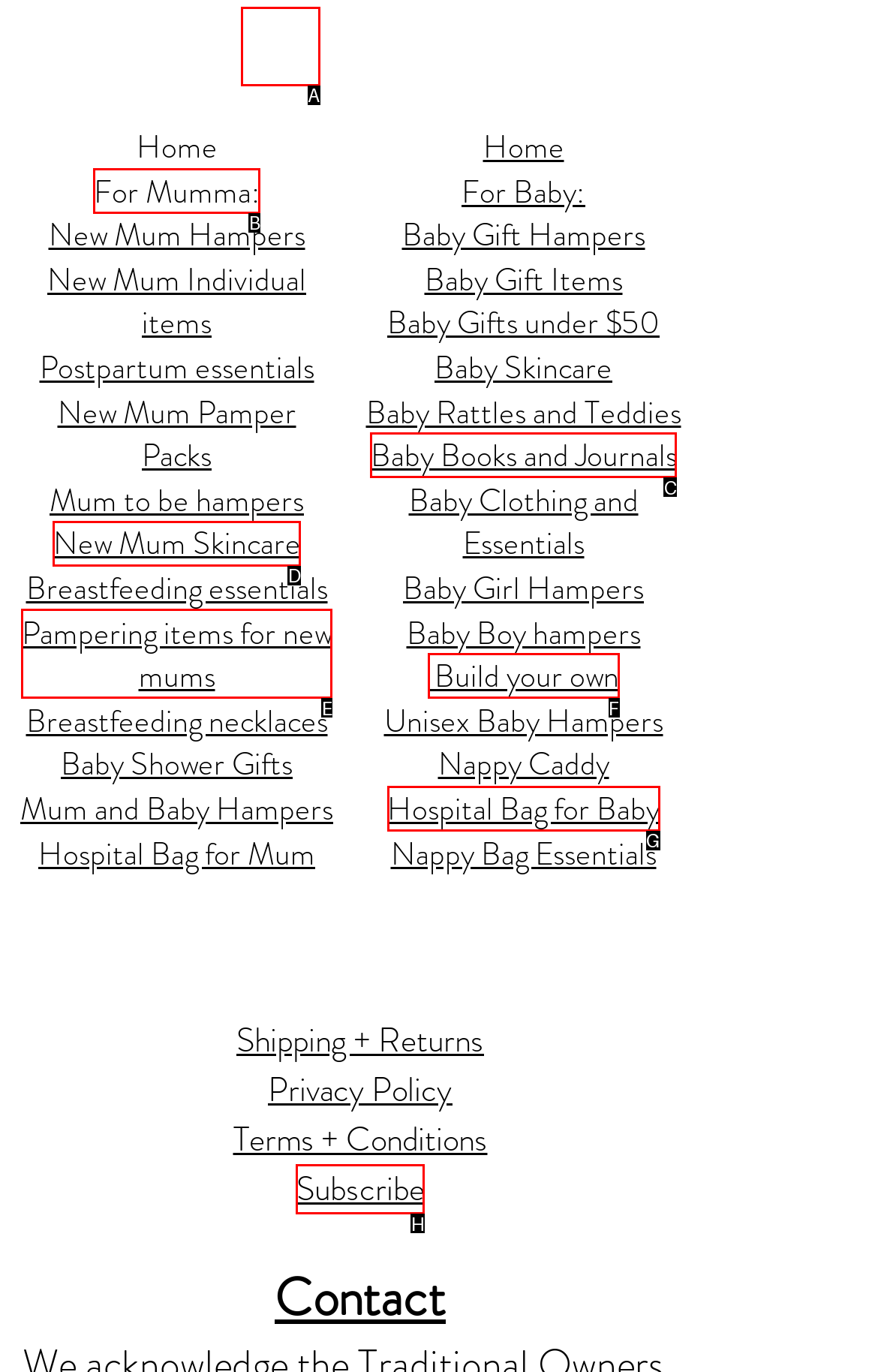Point out the HTML element that matches the following description: Pampering items for new mums
Answer with the letter from the provided choices.

E